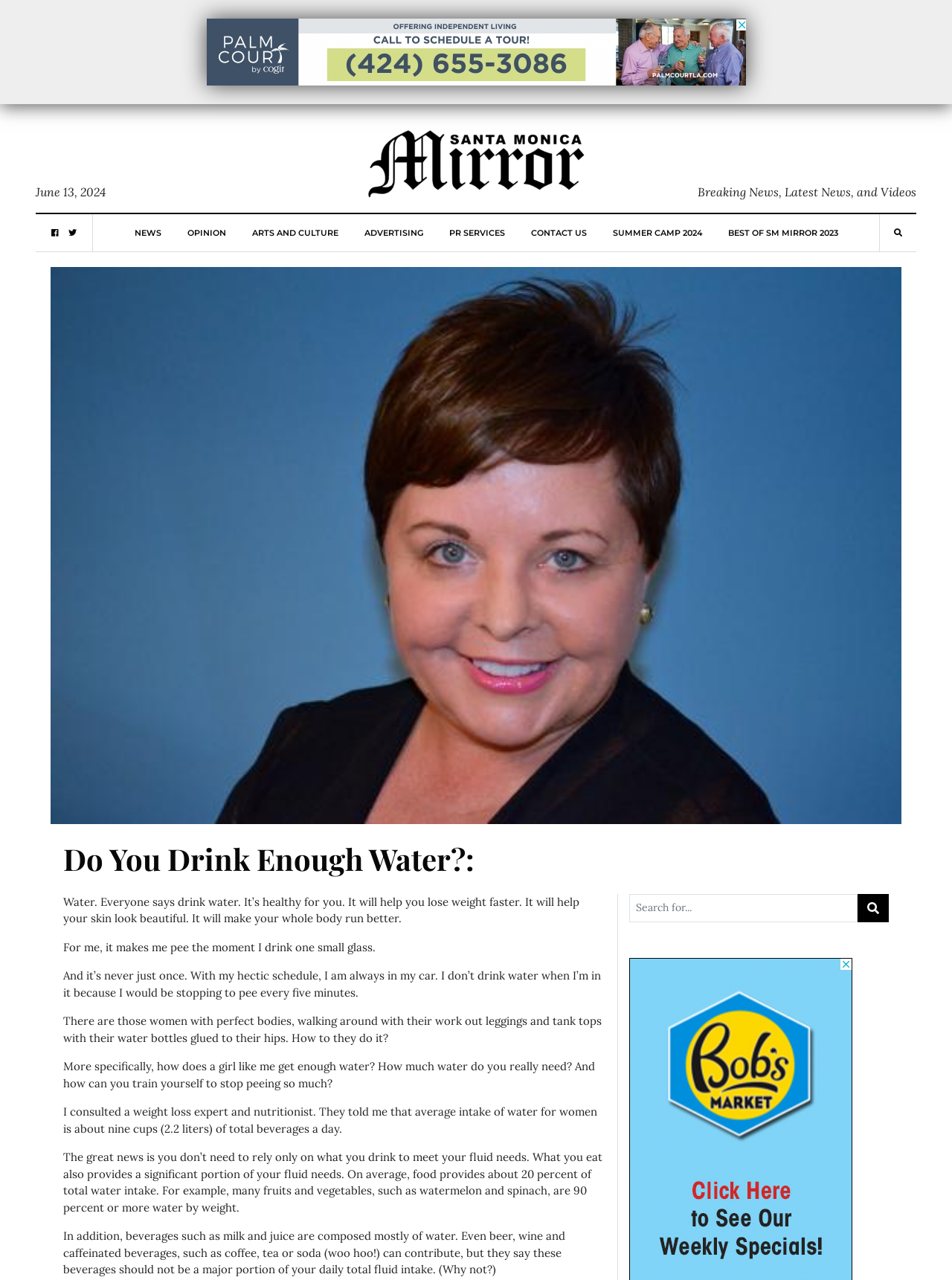What is the purpose of the search box?
Look at the screenshot and give a one-word or phrase answer.

To search the website